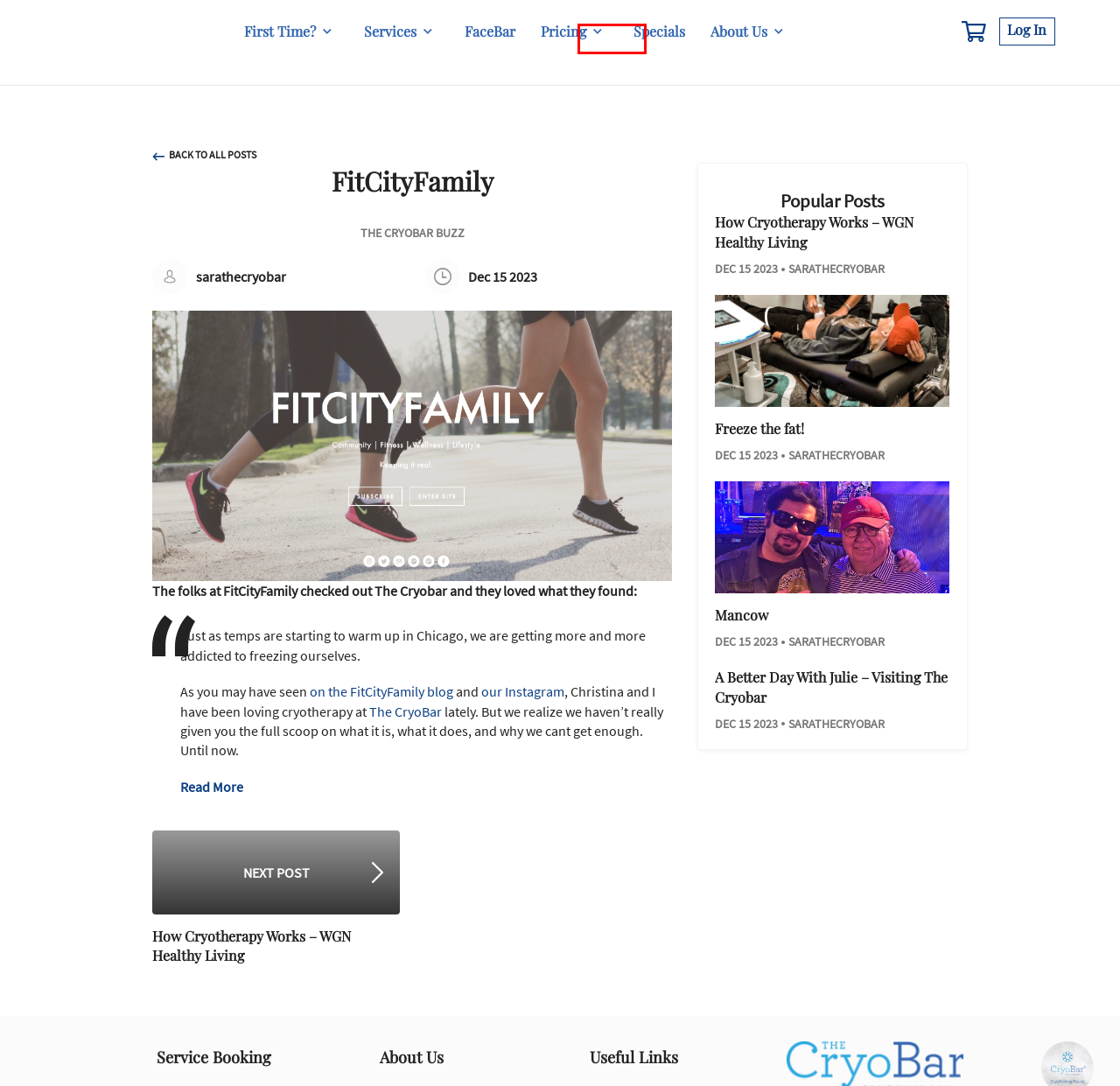A screenshot of a webpage is provided, featuring a red bounding box around a specific UI element. Identify the webpage description that most accurately reflects the new webpage after interacting with the selected element. Here are the candidates:
A. Cryotherapy Locations in Chicago - The Cryobar
B. About The Cryobar - Cryotherapy in Chicago
C. First Time? - The CryoBar - Cryotherapy in Chicago
D. Cryotherapy Treatment Chicago | The CryoBar
E. Give the Gift of Cryo & Wellness! | Cryotherapy Gift Card | The CryoBar
F. Cryotherapy Cost | How Much is Cryotherapy? | The CryoBar
G. Cryotherapy and Recovery Services in Chicago - The CryoBar
H. Refresh Your Skin with The FaceBar in West Loop Chicago

H